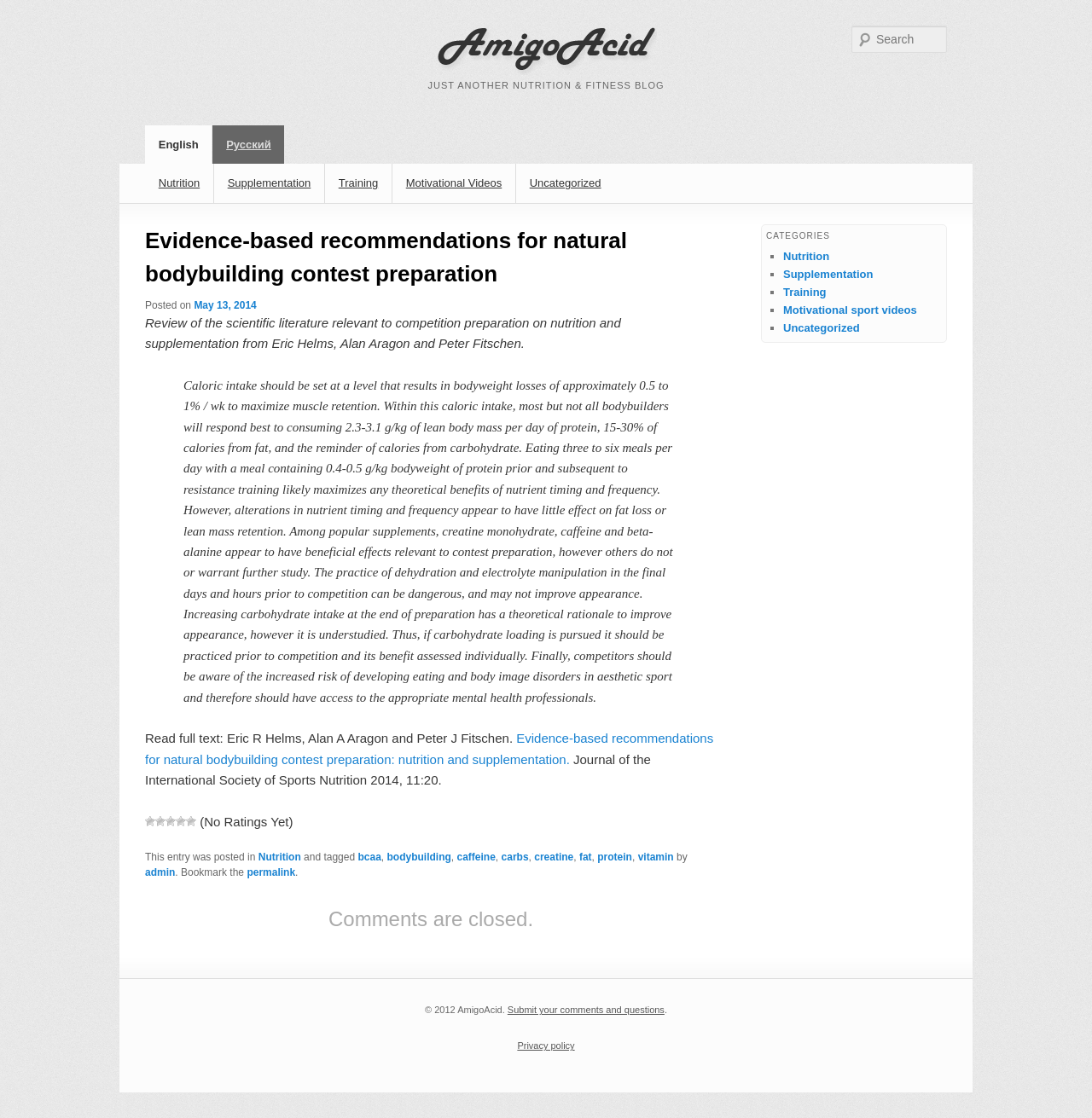Give a detailed overview of the webpage's appearance and contents.

The webpage is a blog post titled "Evidence-based recommendations for natural bodybuilding contest preparation" on the AmigoAcid website. At the top of the page, there is a navigation menu with links to the main menu, skip to primary content, and skip to secondary content. Below this, there are links to different categories, including Nutrition, Supplementation, Training, Motivational Videos, and Uncategorized.

The main content of the page is an article that discusses evidence-based recommendations for natural bodybuilding contest preparation. The article is divided into sections, with headings and subheadings that outline the different topics covered. The text is dense and informative, with quotes and references to scientific studies.

On the right-hand side of the page, there is a sidebar with a search bar and links to different categories, including Nutrition, Supplementation, Training, and Motivational Videos. Below this, there is a section titled "CATEGORIES" with links to different categories.

At the bottom of the page, there is a footer with copyright information, a link to submit comments and questions, and a link to the privacy policy.

There are several images on the page, including a rating system with 1-5 stars, but no other images are present. The overall layout of the page is clean and easy to navigate, with clear headings and concise text.